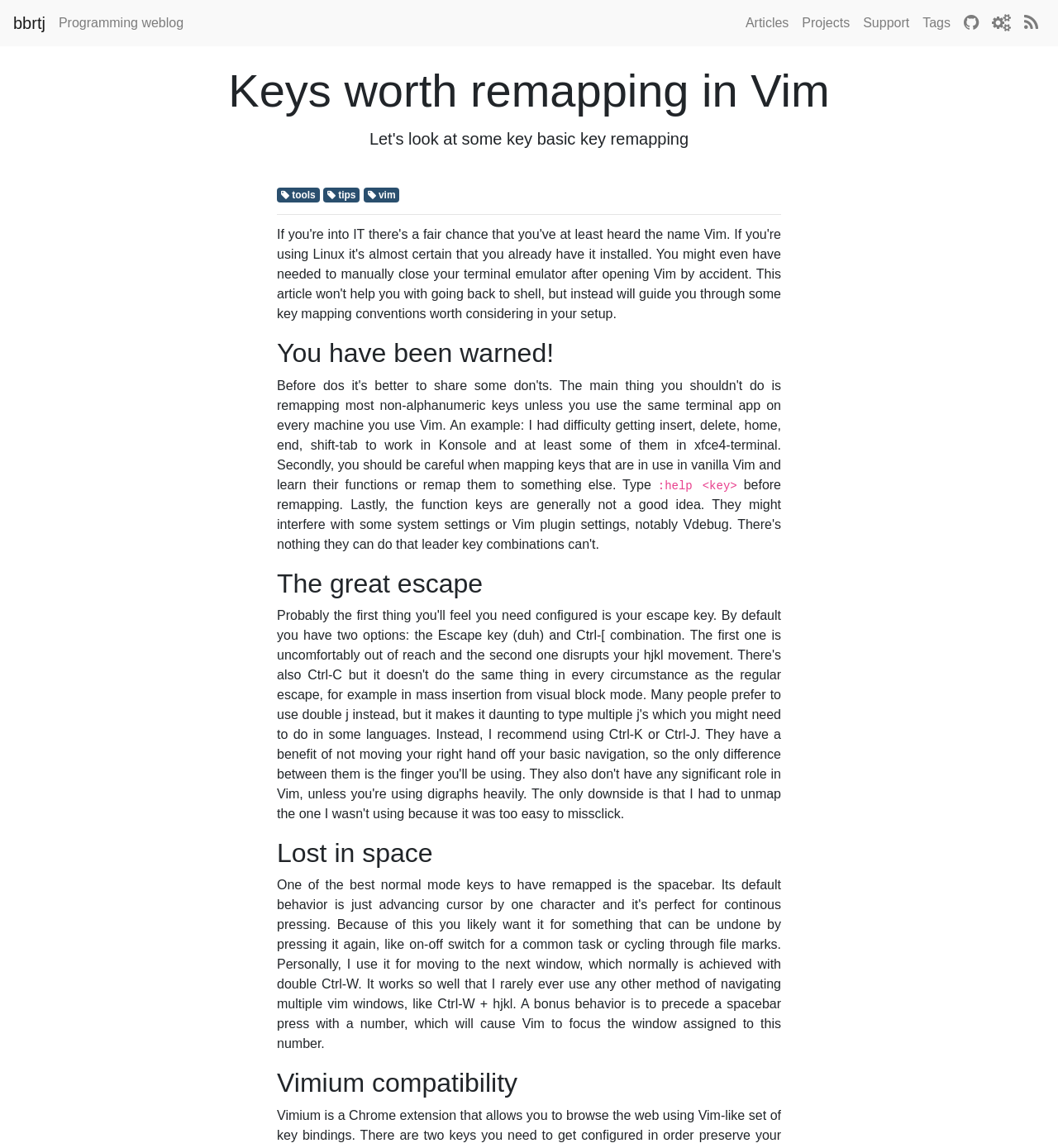Find the bounding box coordinates of the area that needs to be clicked in order to achieve the following instruction: "Read the 'You have been warned!' heading". The coordinates should be specified as four float numbers between 0 and 1, i.e., [left, top, right, bottom].

[0.262, 0.294, 0.738, 0.322]